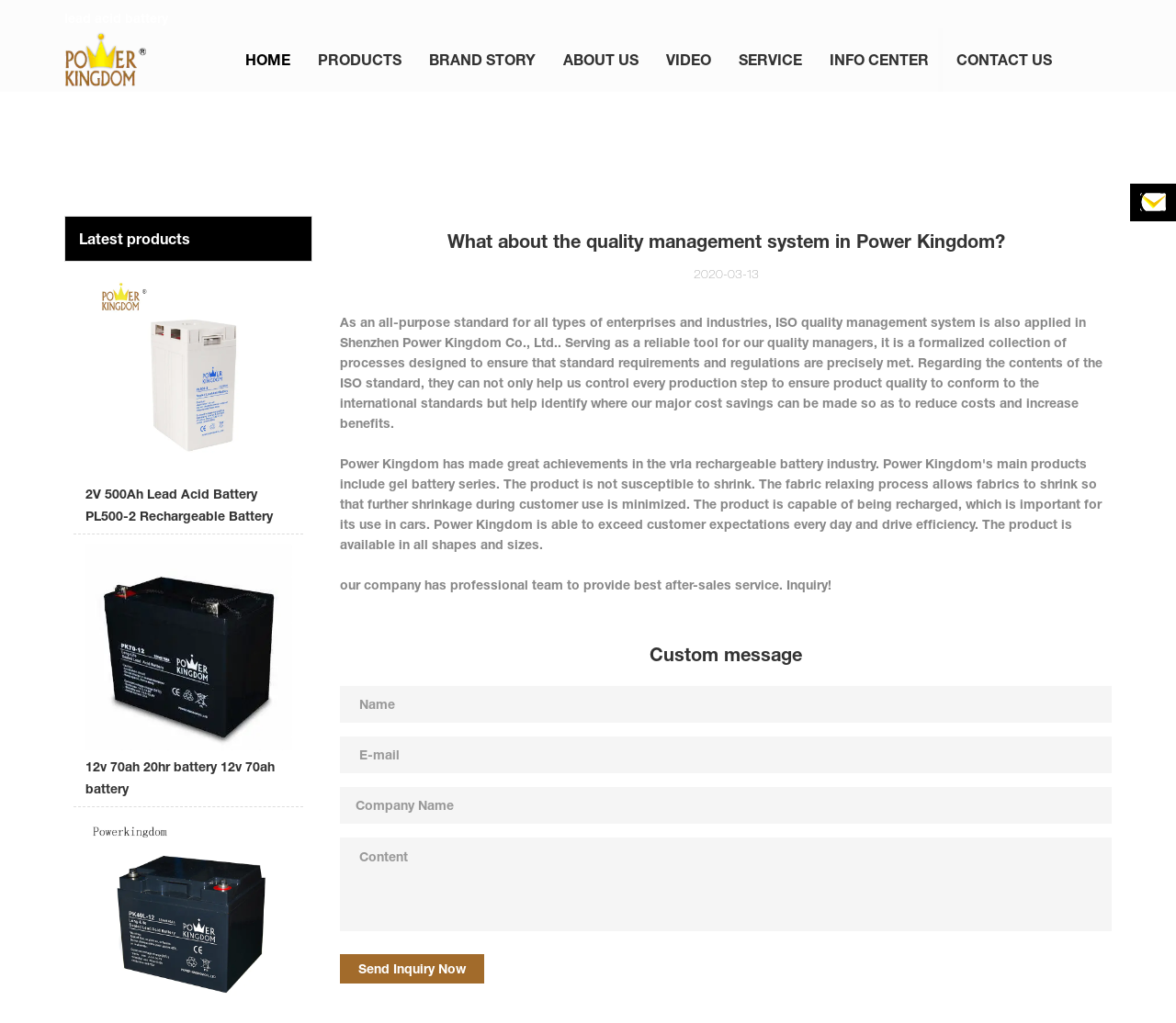Please mark the clickable region by giving the bounding box coordinates needed to complete this instruction: "Click on the CONTACT US link".

[0.813, 0.027, 0.895, 0.09]